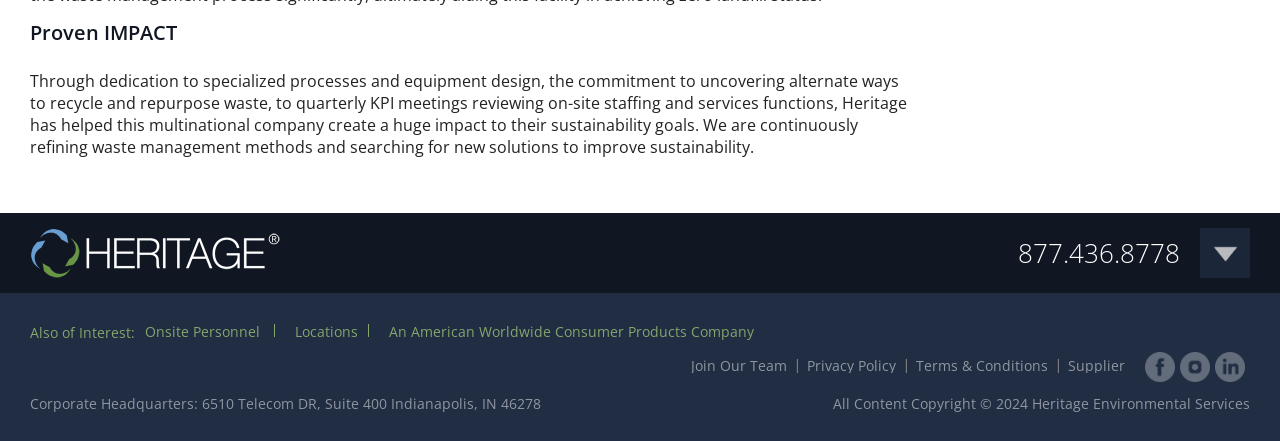Please identify the bounding box coordinates of the clickable element to fulfill the following instruction: "Visit the 'Onsite Services' page". The coordinates should be four float numbers between 0 and 1, i.e., [left, top, right, bottom].

[0.53, 0.773, 0.666, 0.819]